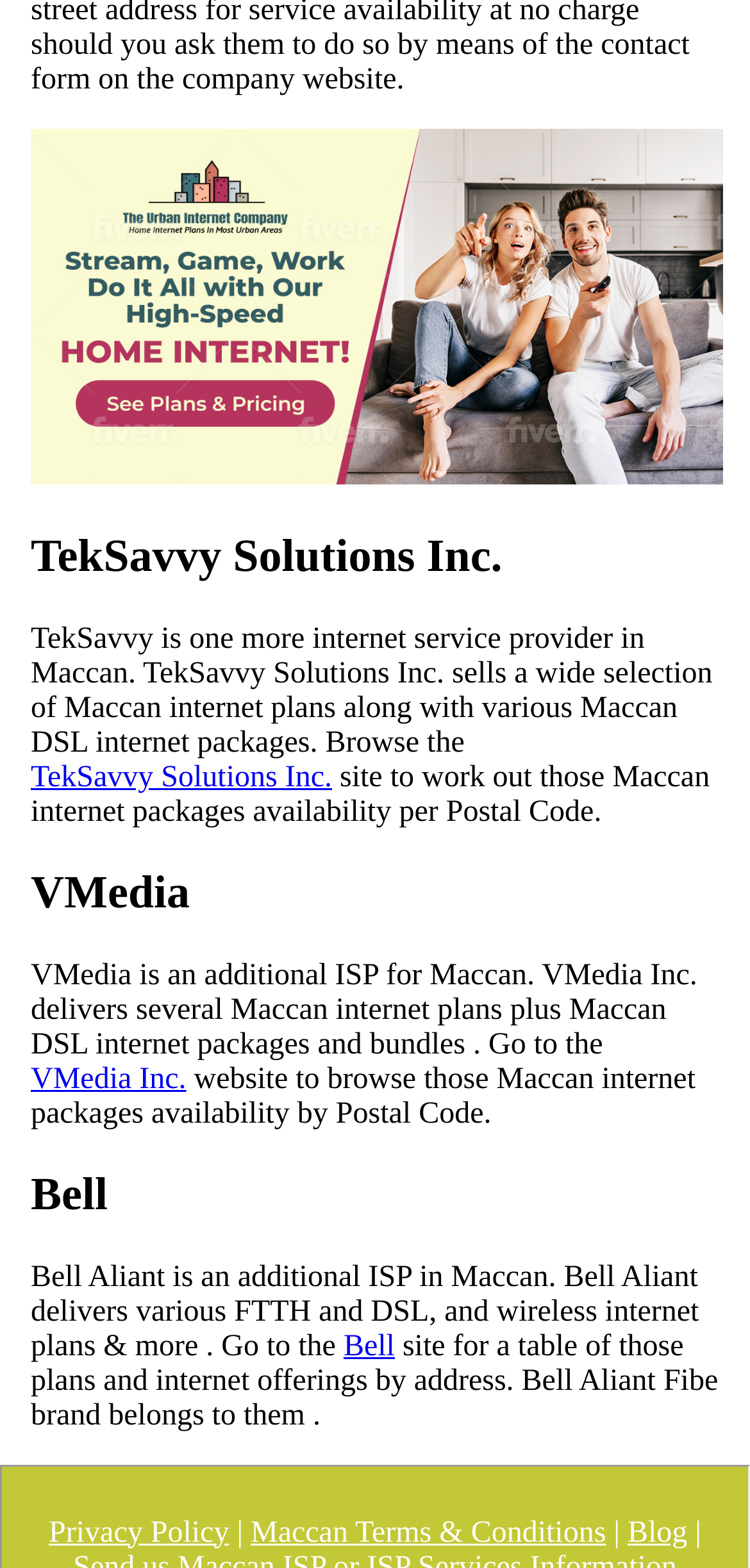Identify the bounding box of the HTML element described as: "Privacy Policy".

[0.065, 0.967, 0.305, 0.989]